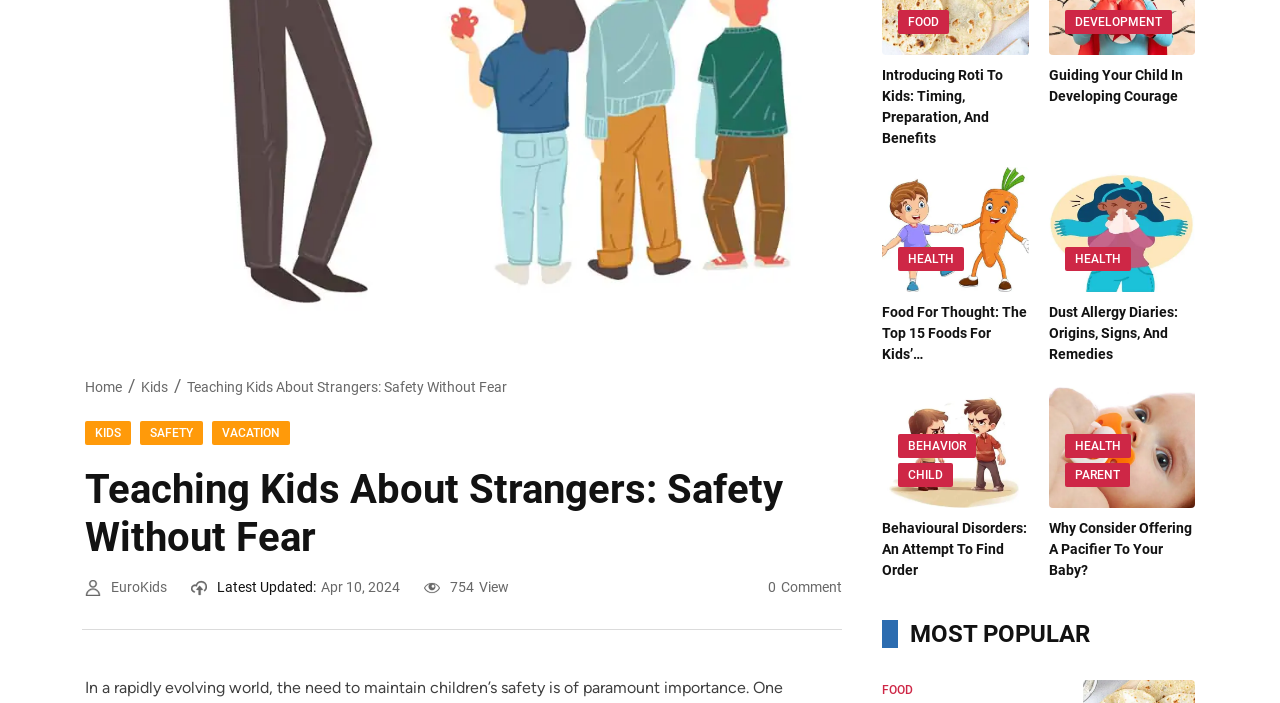Extract the bounding box for the UI element that matches this description: "Cinema rooms".

None